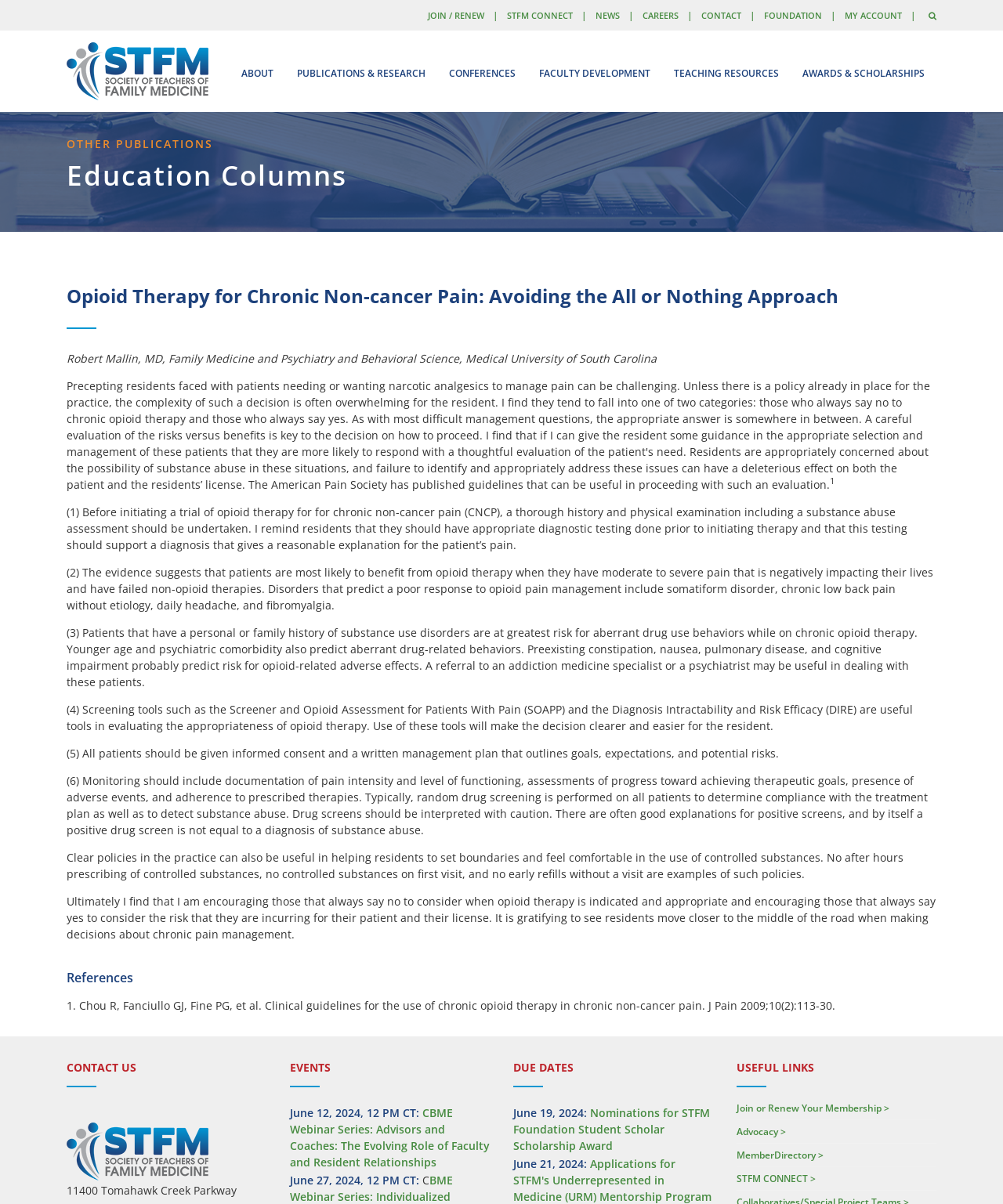What is the purpose of random drug screening?
Please give a detailed and thorough answer to the question, covering all relevant points.

The article states that random drug screening is performed on all patients to determine compliance with the treatment plan as well as to detect substance abuse. This suggests that the purpose of random drug screening is to monitor patients' adherence to their medication regimens and to identify potential substance abuse issues.